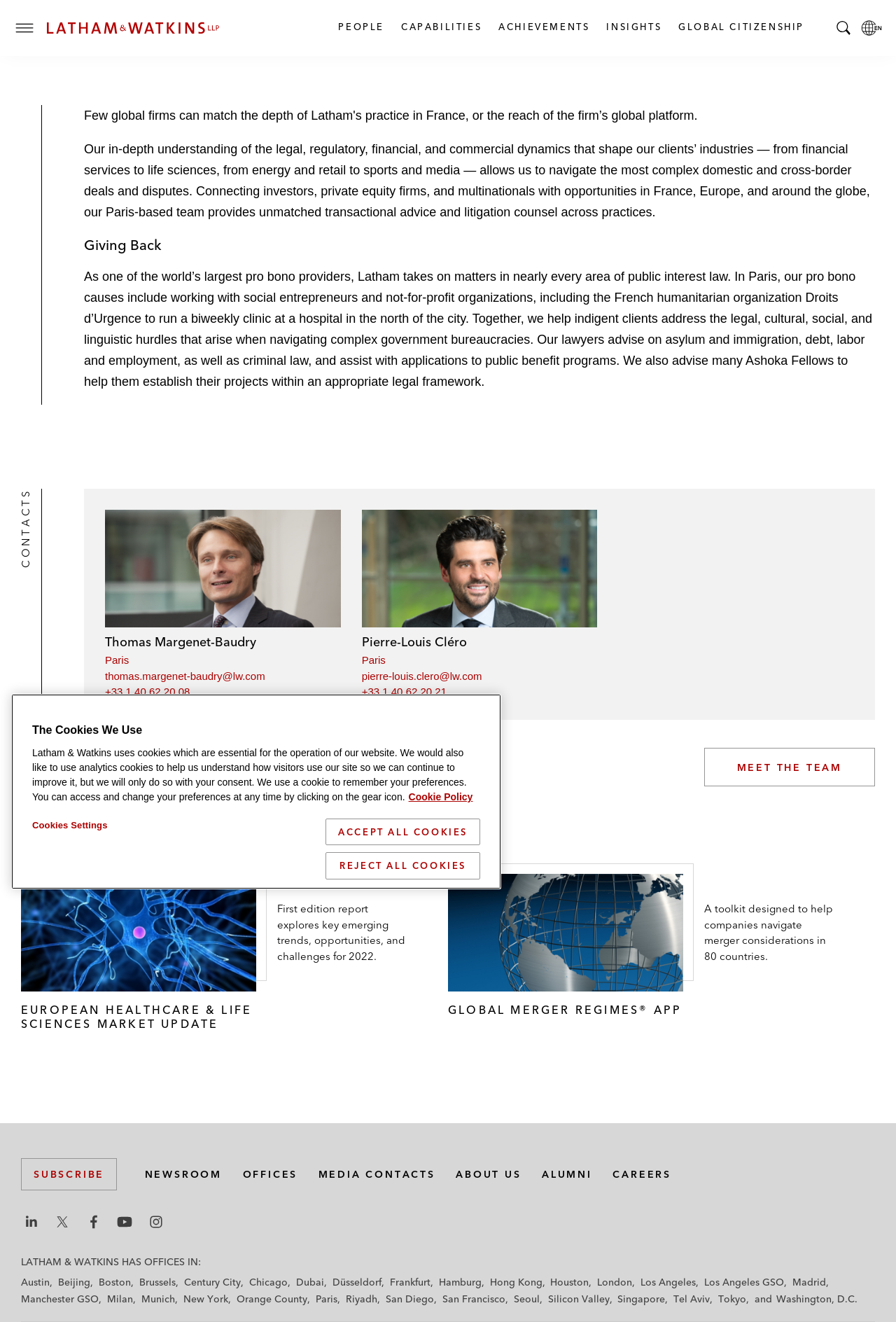What is the name of the person associated with the email address thomas.margenet-baudry@lw.com?
Offer a detailed and full explanation in response to the question.

The email address thomas.margenet-baudry@lw.com is associated with the person Thomas Margenet-Baudry, who is listed as a contact on the webpage. This information can be found in the 'CONTACTS' section of the webpage.